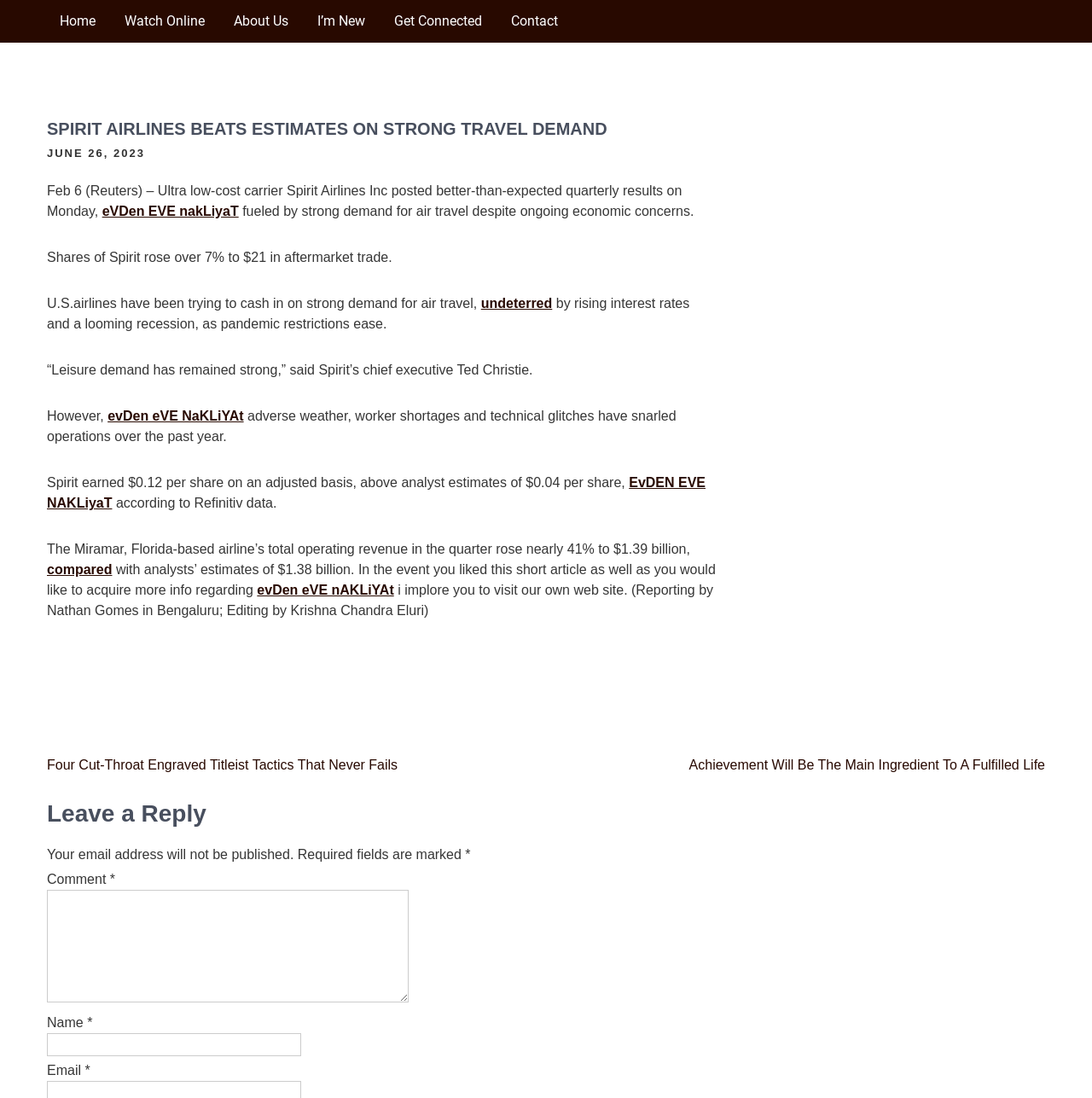Determine the bounding box coordinates of the element that should be clicked to execute the following command: "Read the article about Spirit Airlines".

[0.043, 0.109, 0.655, 0.61]